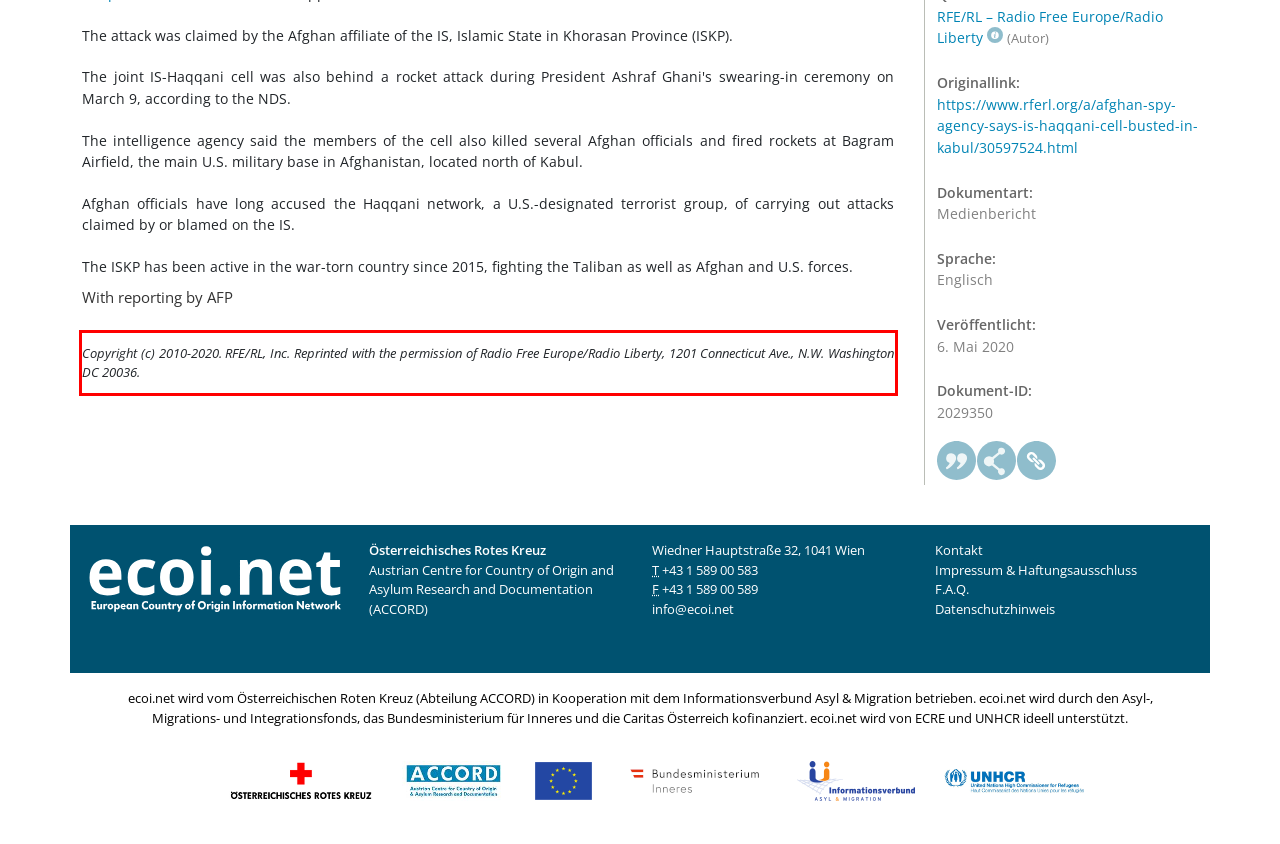Please analyze the screenshot of a webpage and extract the text content within the red bounding box using OCR.

Copyright (c) 2010-2020. RFE/RL, Inc. Reprinted with the permission of Radio Free Europe/Radio Liberty, 1201 Connecticut Ave., N.W. Washington DC 20036.